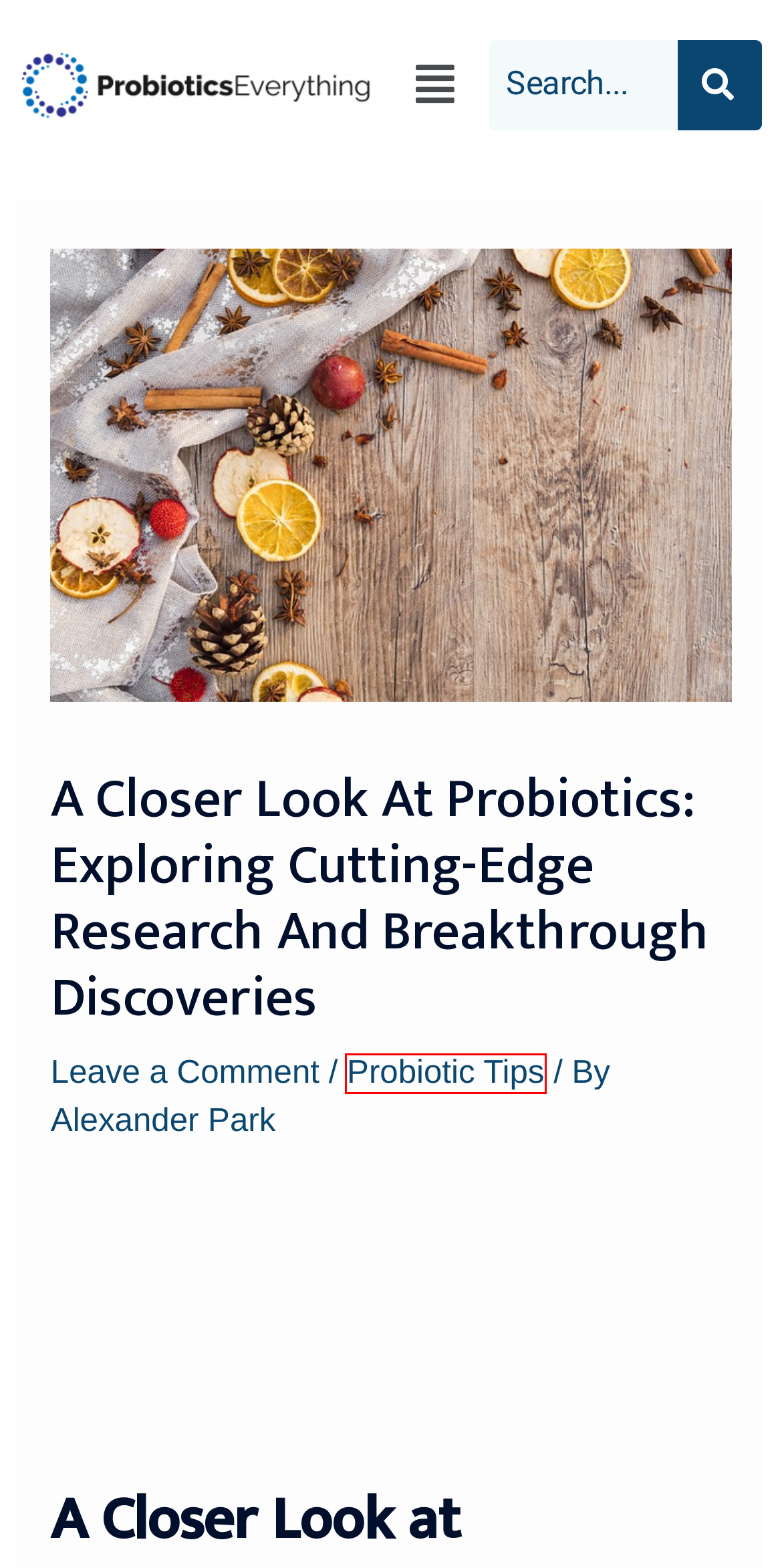You are looking at a screenshot of a webpage with a red bounding box around an element. Determine the best matching webpage description for the new webpage resulting from clicking the element in the red bounding box. Here are the descriptions:
A. “The Role of Prebiotics in Boosting Probiotic Effectiveness” – ProbioticsEverything
B. A Closer Look at Probiotics: Boost Immunity, Banish Bloat – ProbioticsEverything
C. Contact – ProbioticsEverything
D. Probiotic Tips – ProbioticsEverything
E. ProbioticsEverything
F. Everything About Probiotics – ProbioticsEverything
G. Are You Getting Enough Probiotics? Signs You Might Need to Up Your Game – ProbioticsEverything
H. The Ultimate Guide to Understanding Probiotics and Gut Health – ProbioticsEverything

D